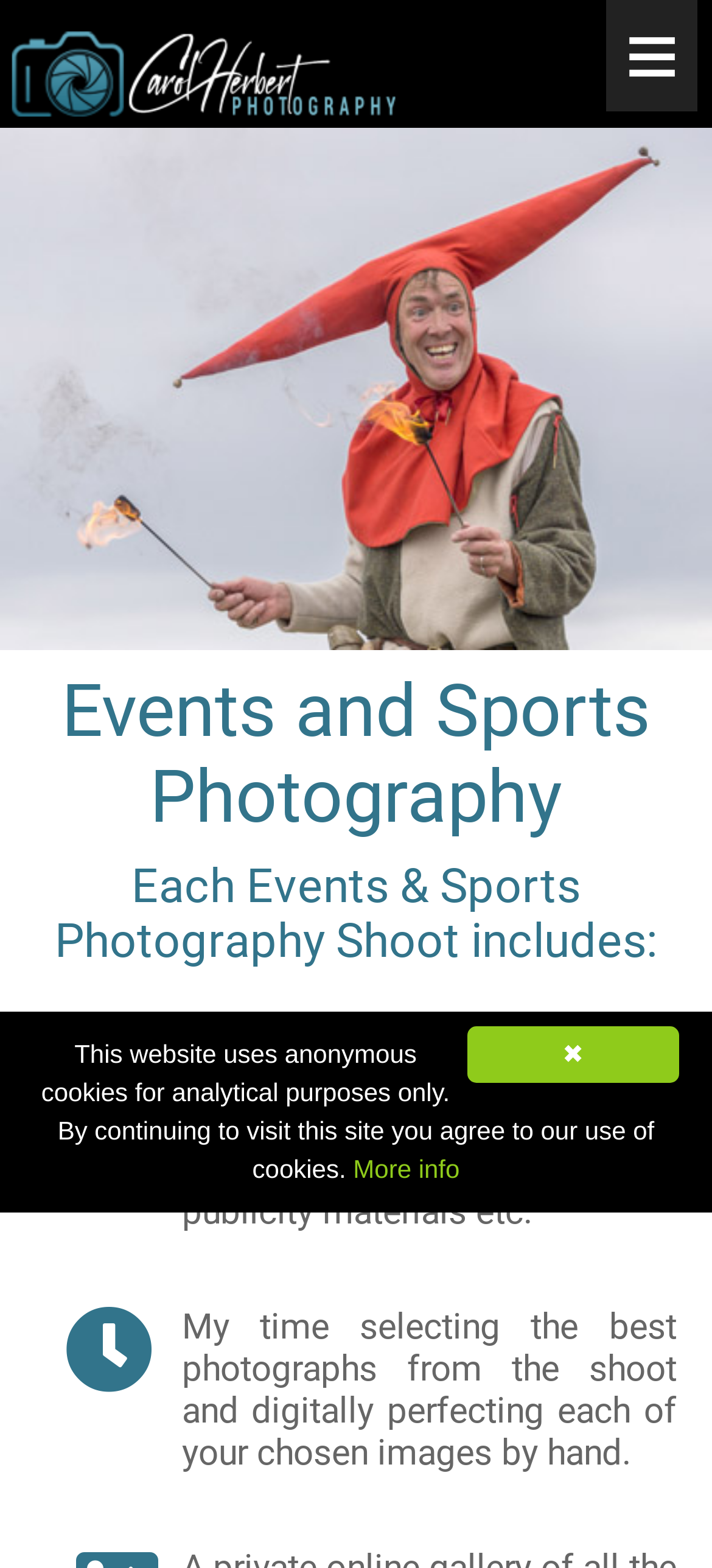Identify the bounding box of the HTML element described here: "More info". Provide the coordinates as four float numbers between 0 and 1: [left, top, right, bottom].

[0.496, 0.736, 0.646, 0.755]